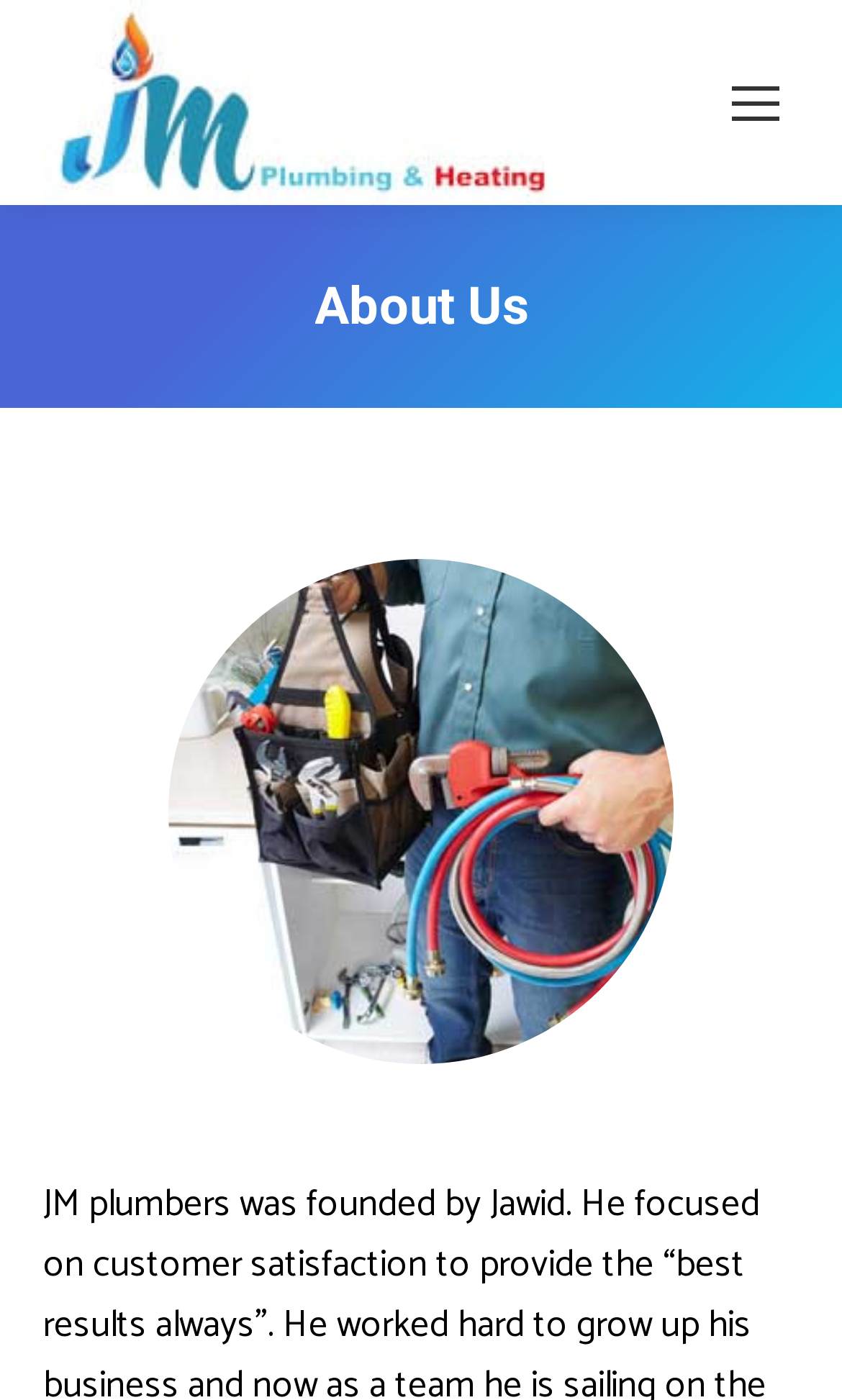Give a full account of the webpage's elements and their arrangement.

The webpage is about JM Plumbing and Heating, specifically its "About Us" page. At the top left, there is a link to the company's name, accompanied by an image of the company's logo. Below this, there is a heading that reads "About Us". 

To the right of the heading, there is a text "You are here:". 

Below the heading, there is a large figure that takes up most of the page's width, containing an image related to JM Plumbing and Heating. 

At the top right, there is a link to a mobile menu icon. 

At the bottom right, there is a small, unlabelled image.